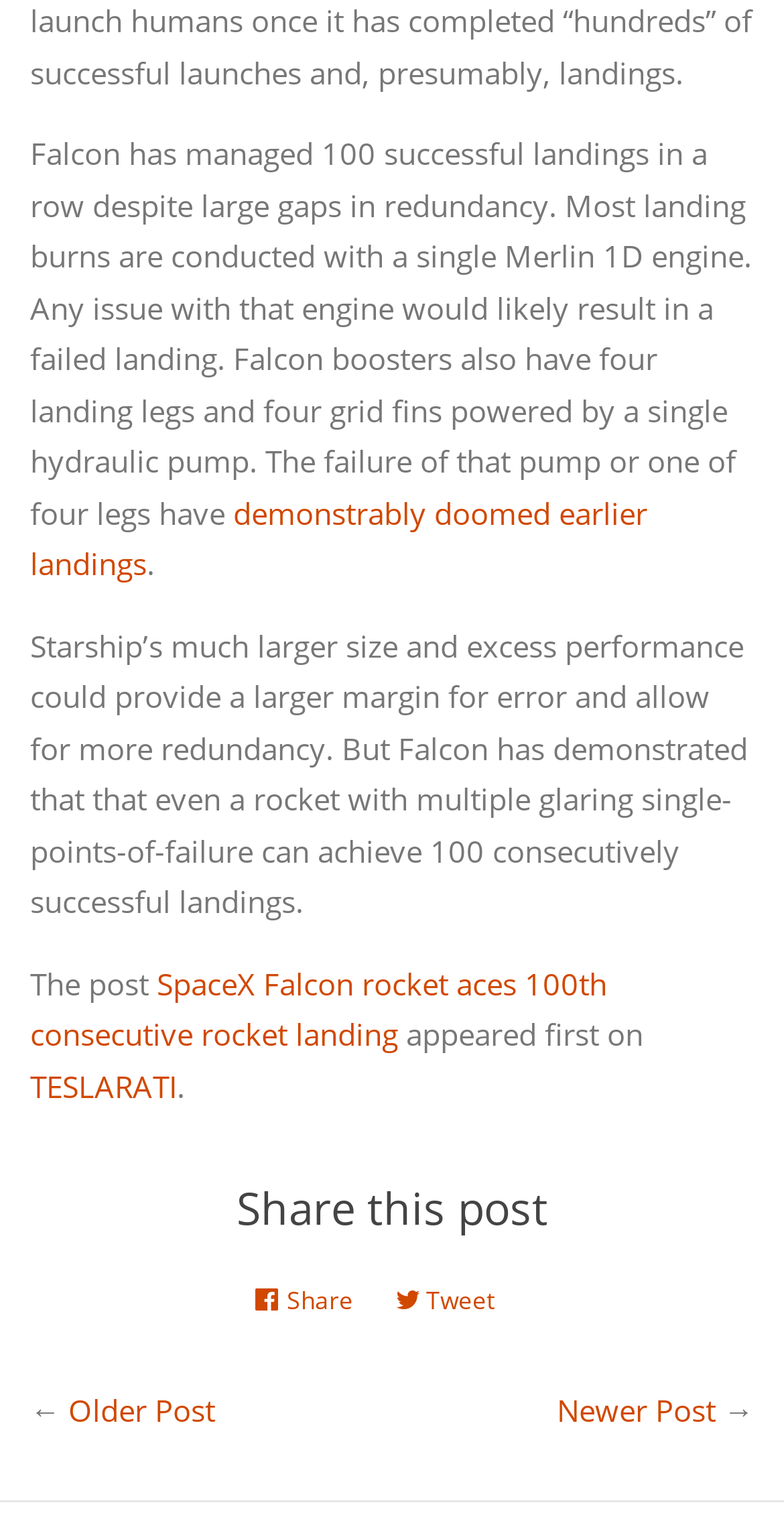Locate the bounding box coordinates of the element that should be clicked to fulfill the instruction: "Visit the website 'TESLARATI'".

[0.038, 0.703, 0.226, 0.73]